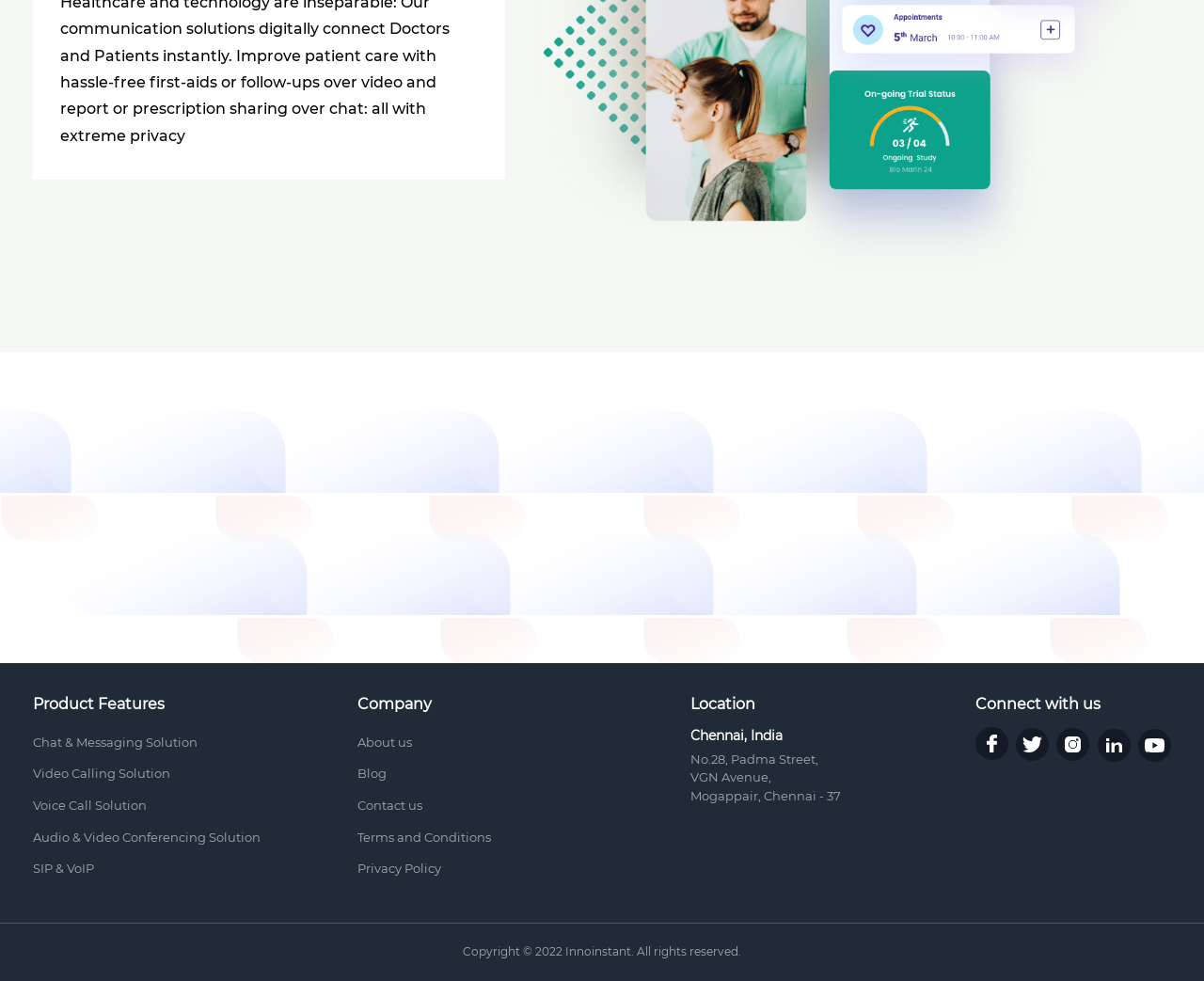Provide the bounding box coordinates of the section that needs to be clicked to accomplish the following instruction: "Read Terms and Conditions."

[0.296, 0.838, 0.407, 0.87]